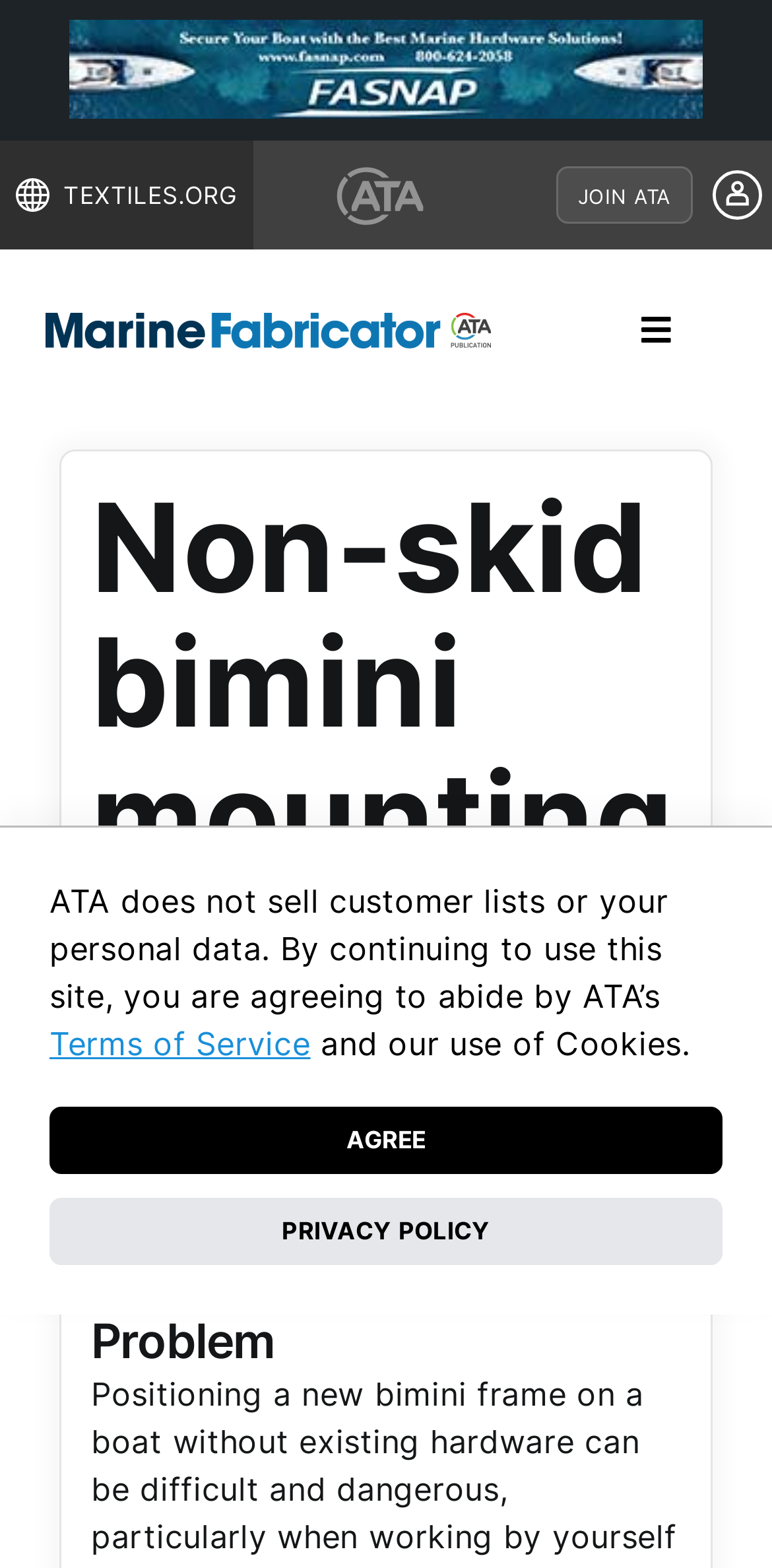Give a one-word or short phrase answer to the question: 
What is the name of the website?

Marine Fabricator